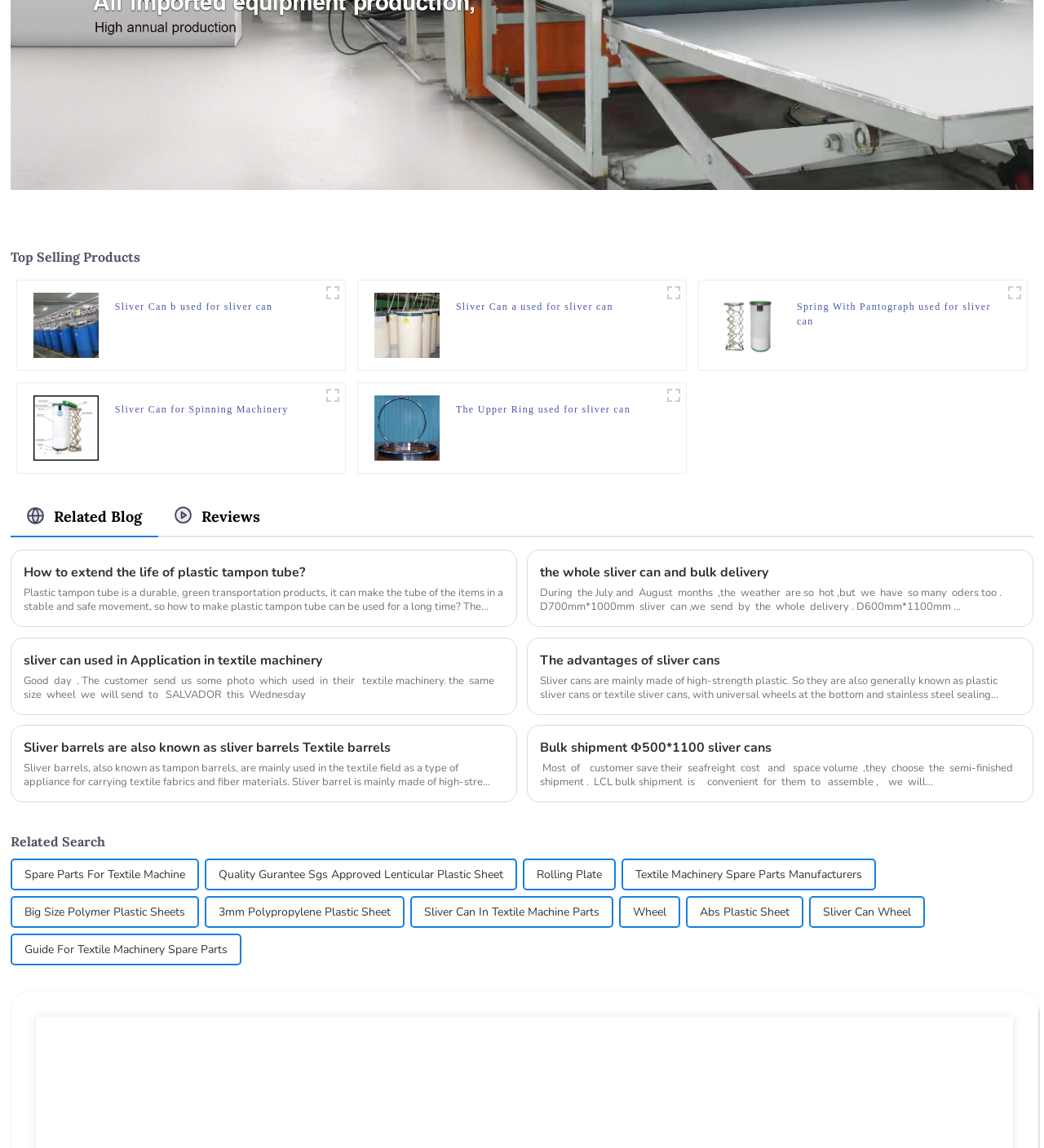Please identify the bounding box coordinates of the area that needs to be clicked to follow this instruction: "Read the blog about 'How to extend the life of plastic tampon tube?'".

[0.022, 0.49, 0.483, 0.507]